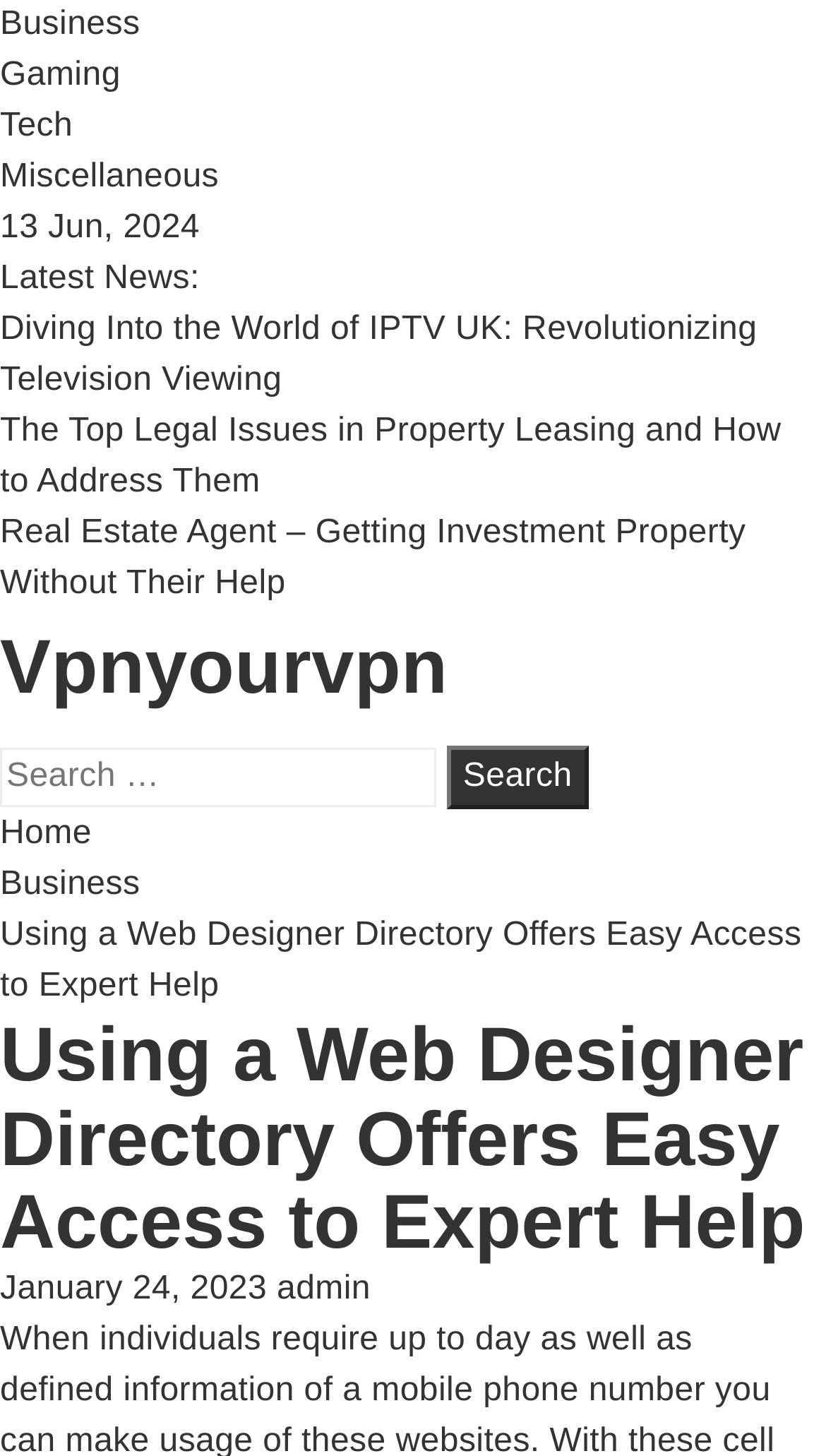What type of links are available at the top? From the image, respond with a single word or brief phrase.

Category links